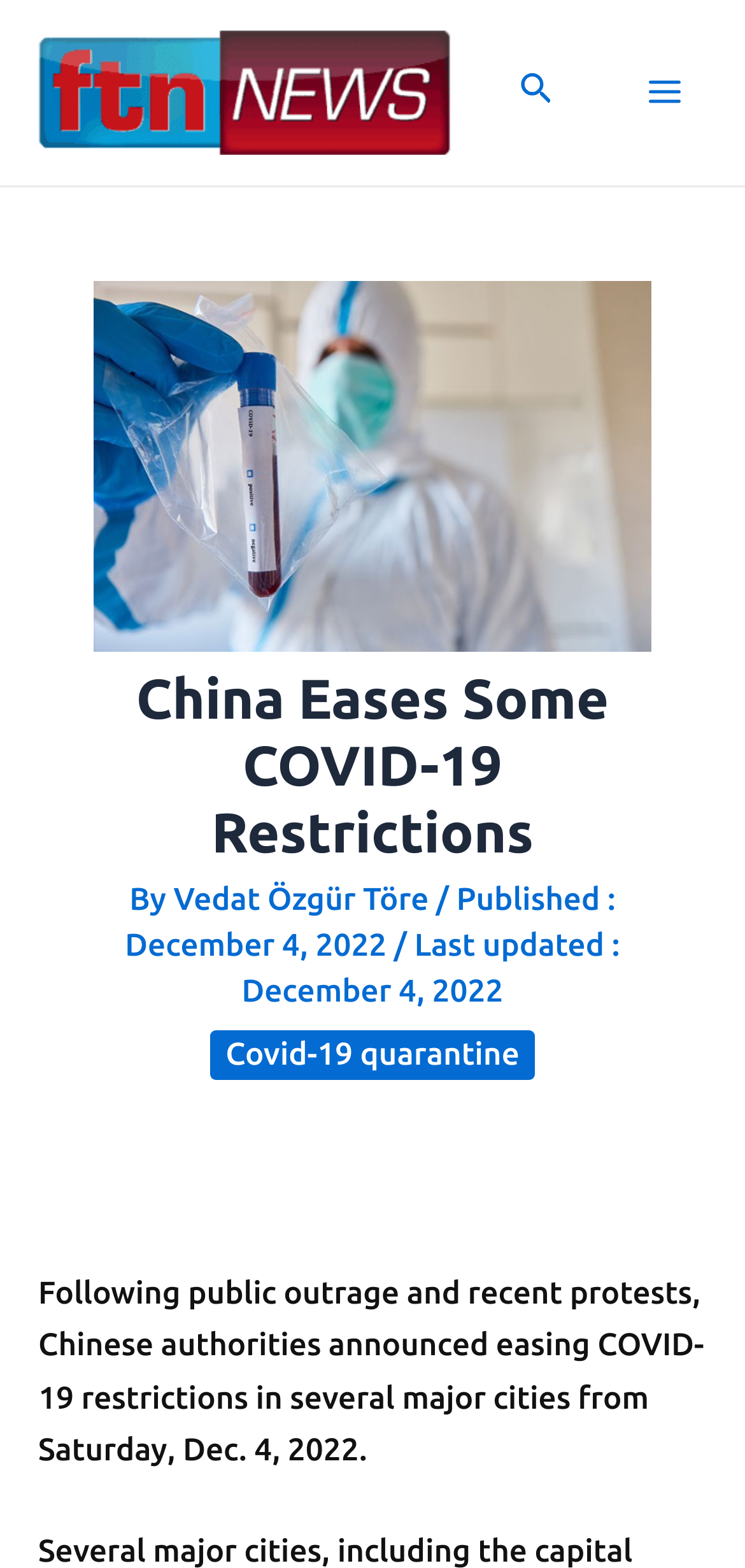Identify and provide the bounding box for the element described by: "aria-label="Search icon link"".

[0.698, 0.049, 0.745, 0.074]